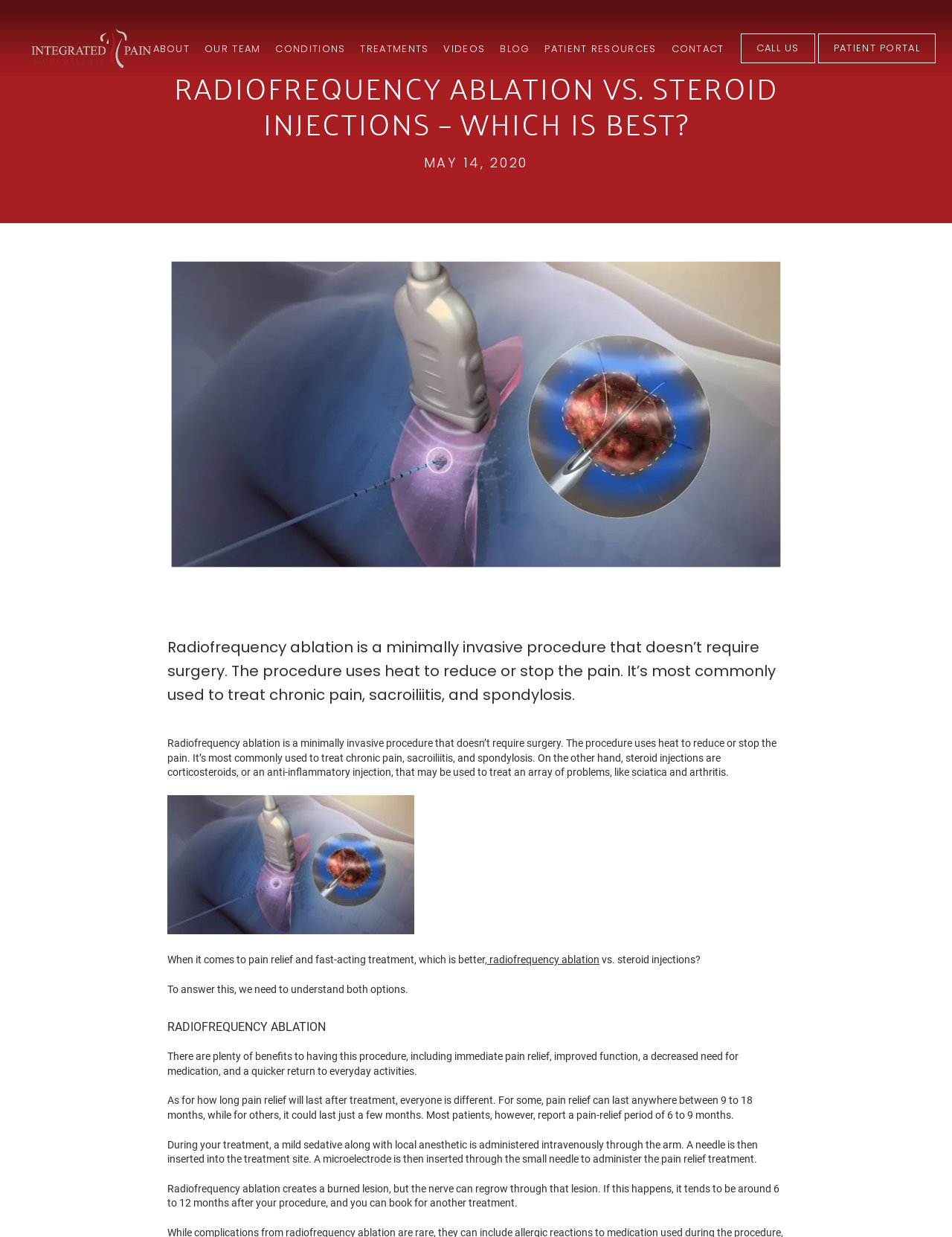What is the main title displayed on this webpage?

RADIOFREQUENCY ABLATION VS. STEROID INJECTIONS – WHICH IS BEST?